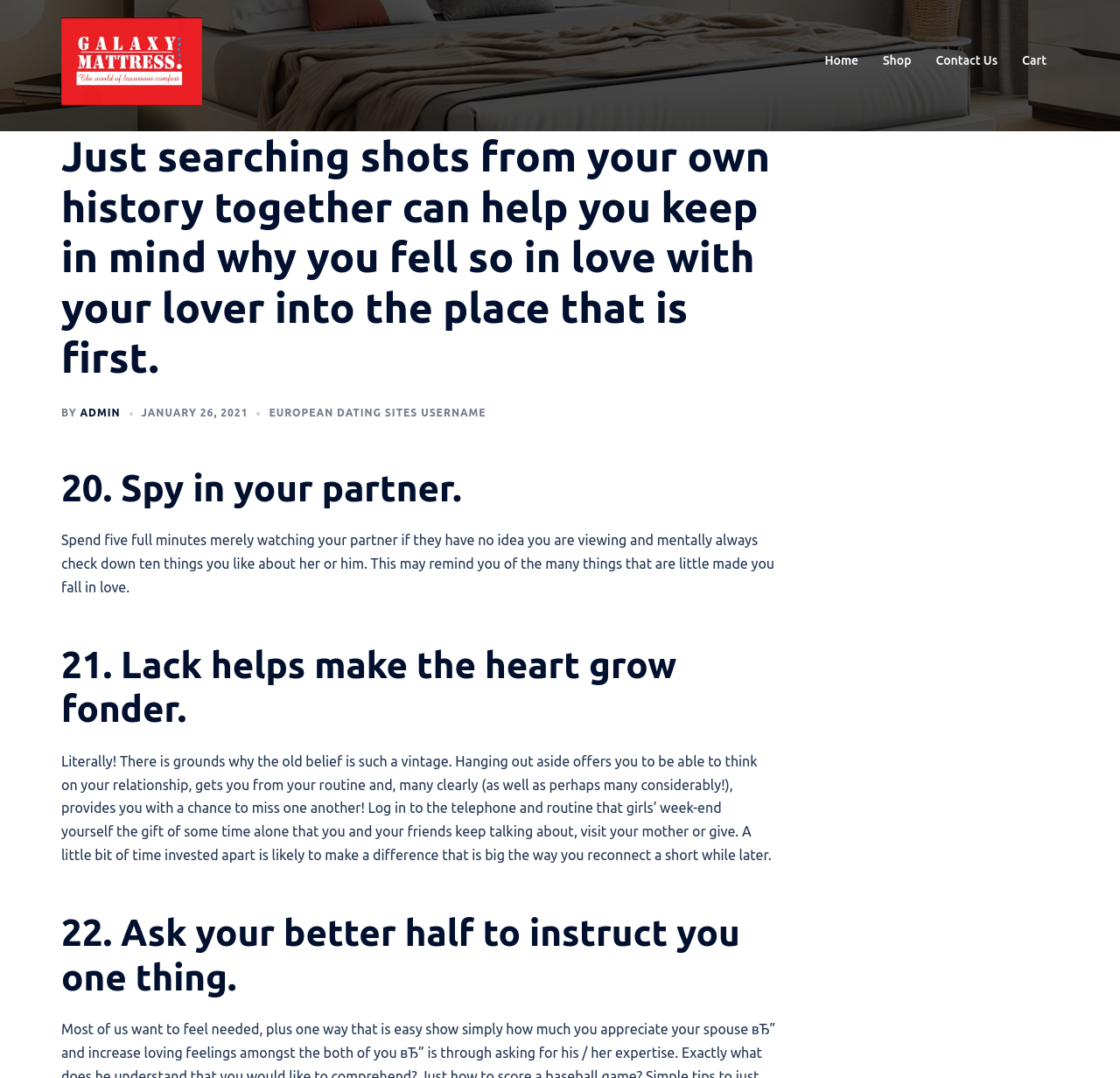What is the main heading displayed on the webpage? Please provide the text.

Just searching shots from your own history together can help you keep in mind why you fell so in love with your lover into the place that is first.